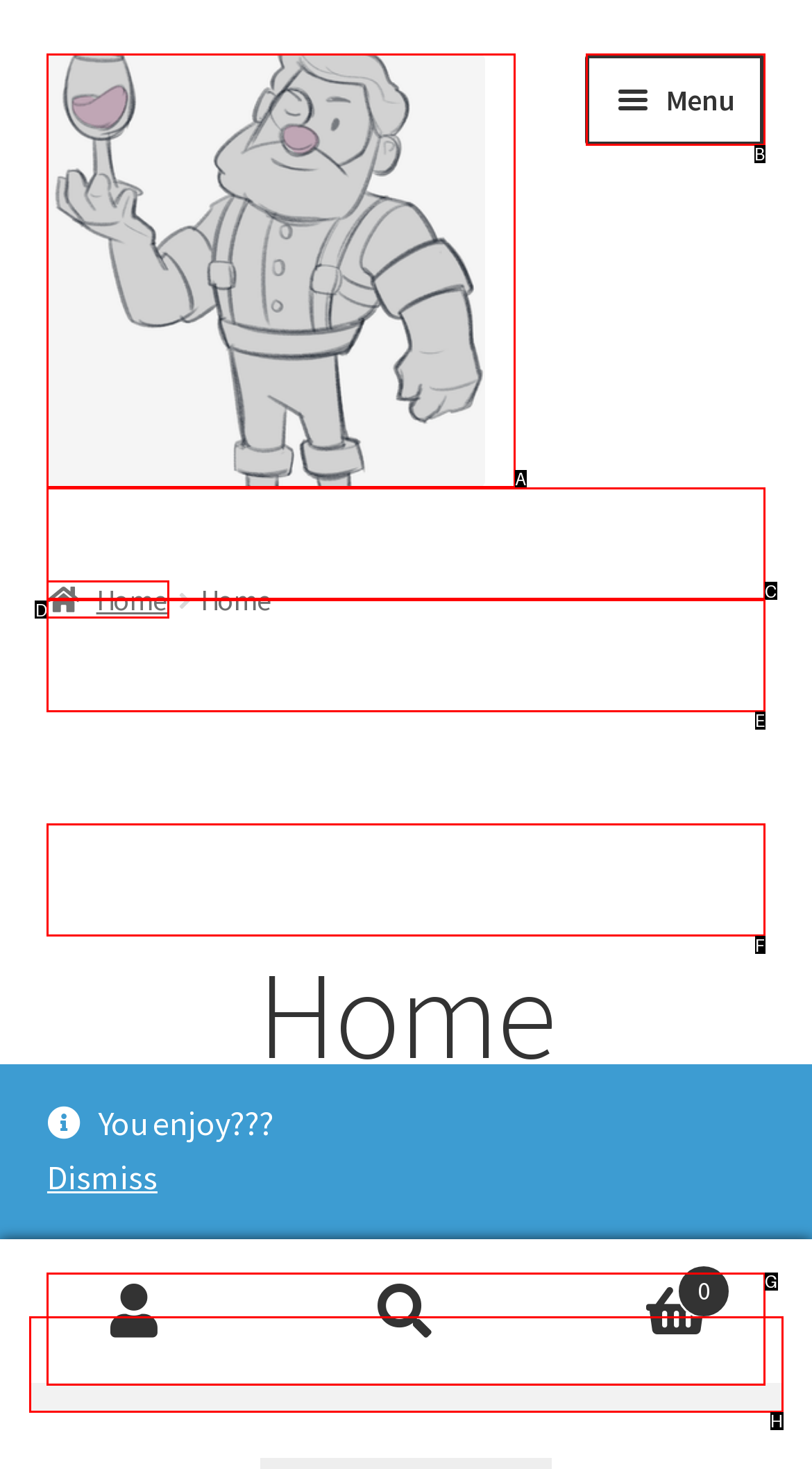Tell me which one HTML element best matches the description: alt="Gaming For All"
Answer with the option's letter from the given choices directly.

A